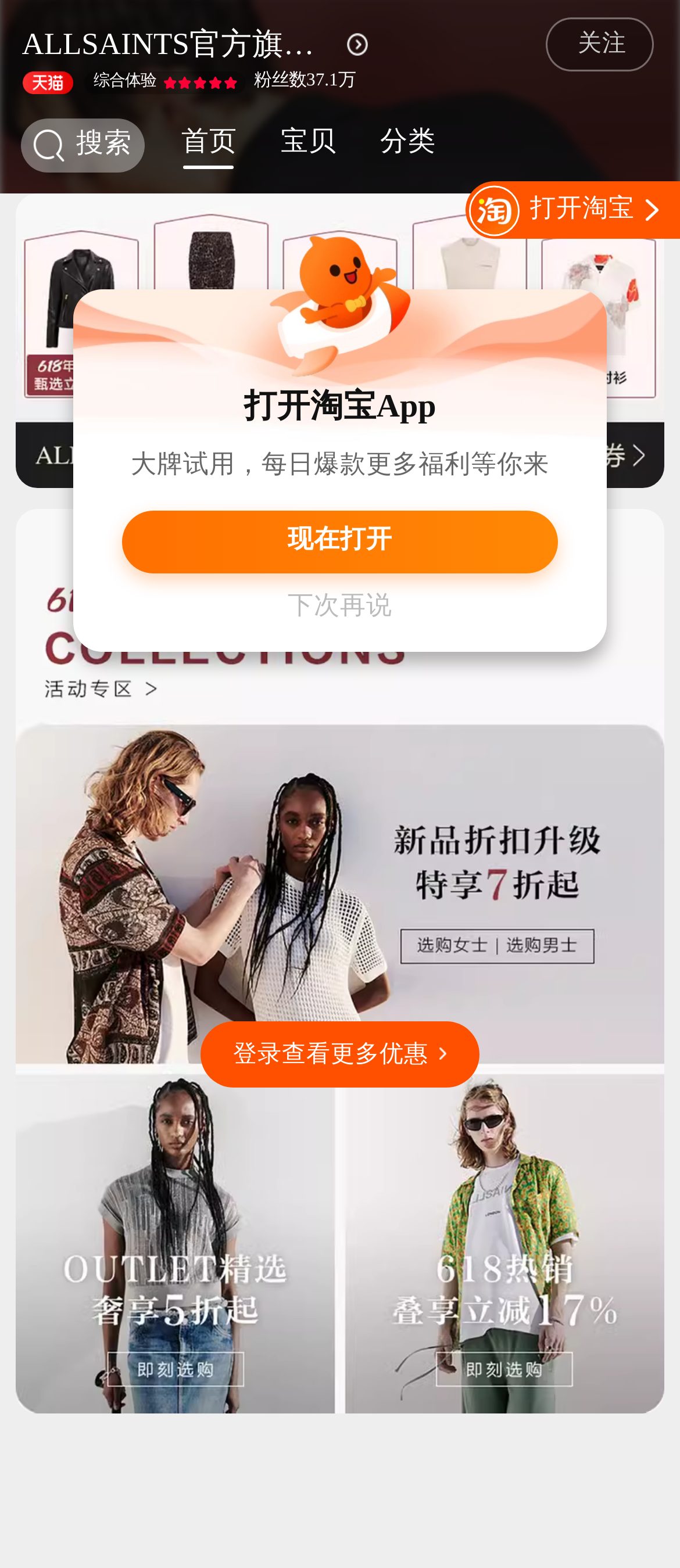What is the call-to-action below the big image?
Based on the screenshot, answer the question with a single word or phrase.

打开淘宝